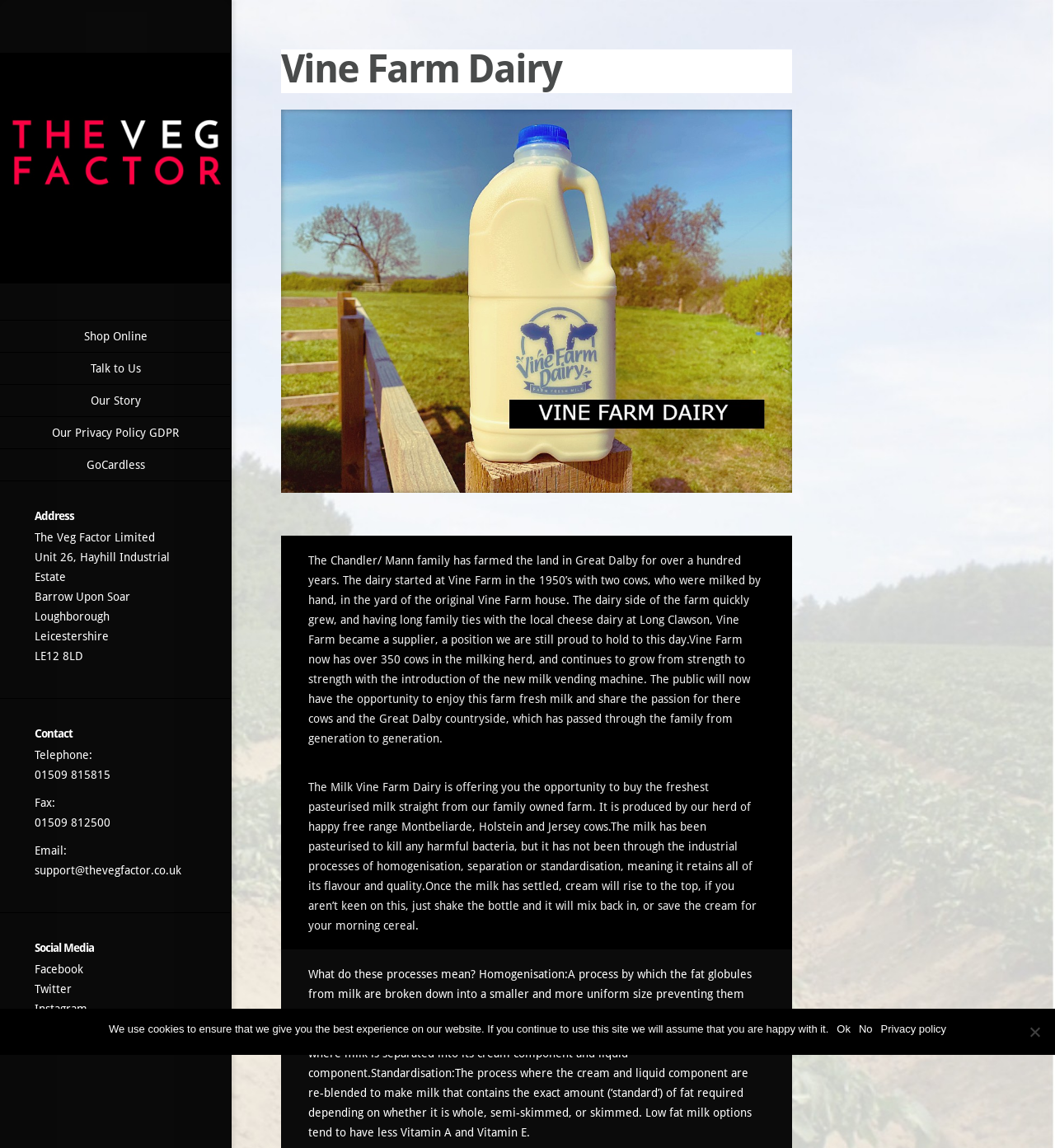Determine the bounding box for the UI element that matches this description: "alt="The Veg Factor Ltd"".

[0.0, 0.238, 0.219, 0.249]